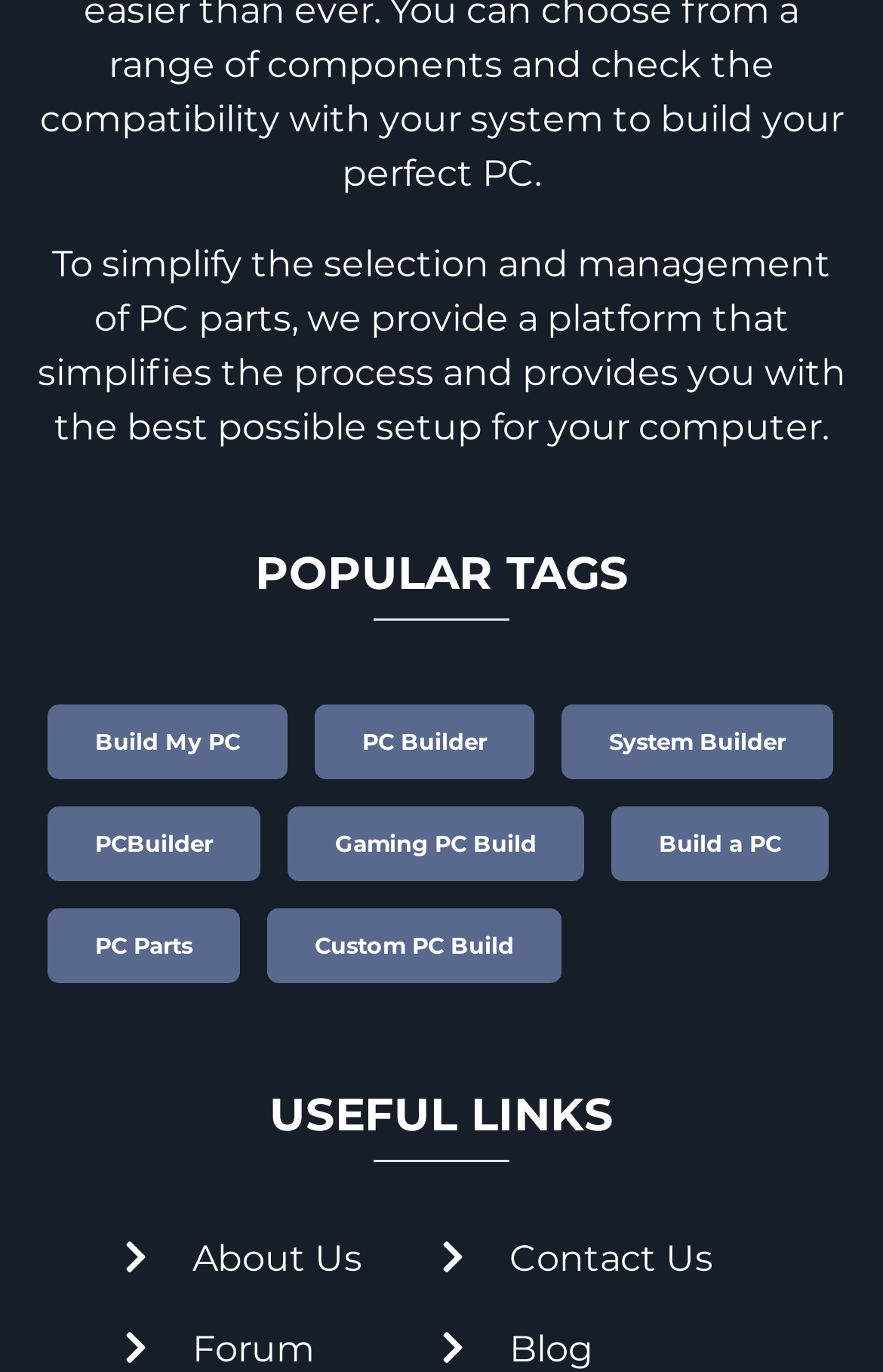How many static text elements are present on the page?
Examine the image and give a concise answer in one word or a short phrase.

9